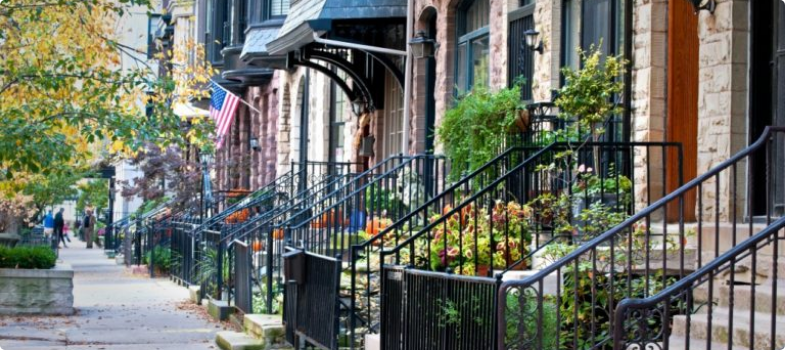Use a single word or phrase to answer this question: 
What type of sidewalks are present in the area?

Tree-lined sidewalks